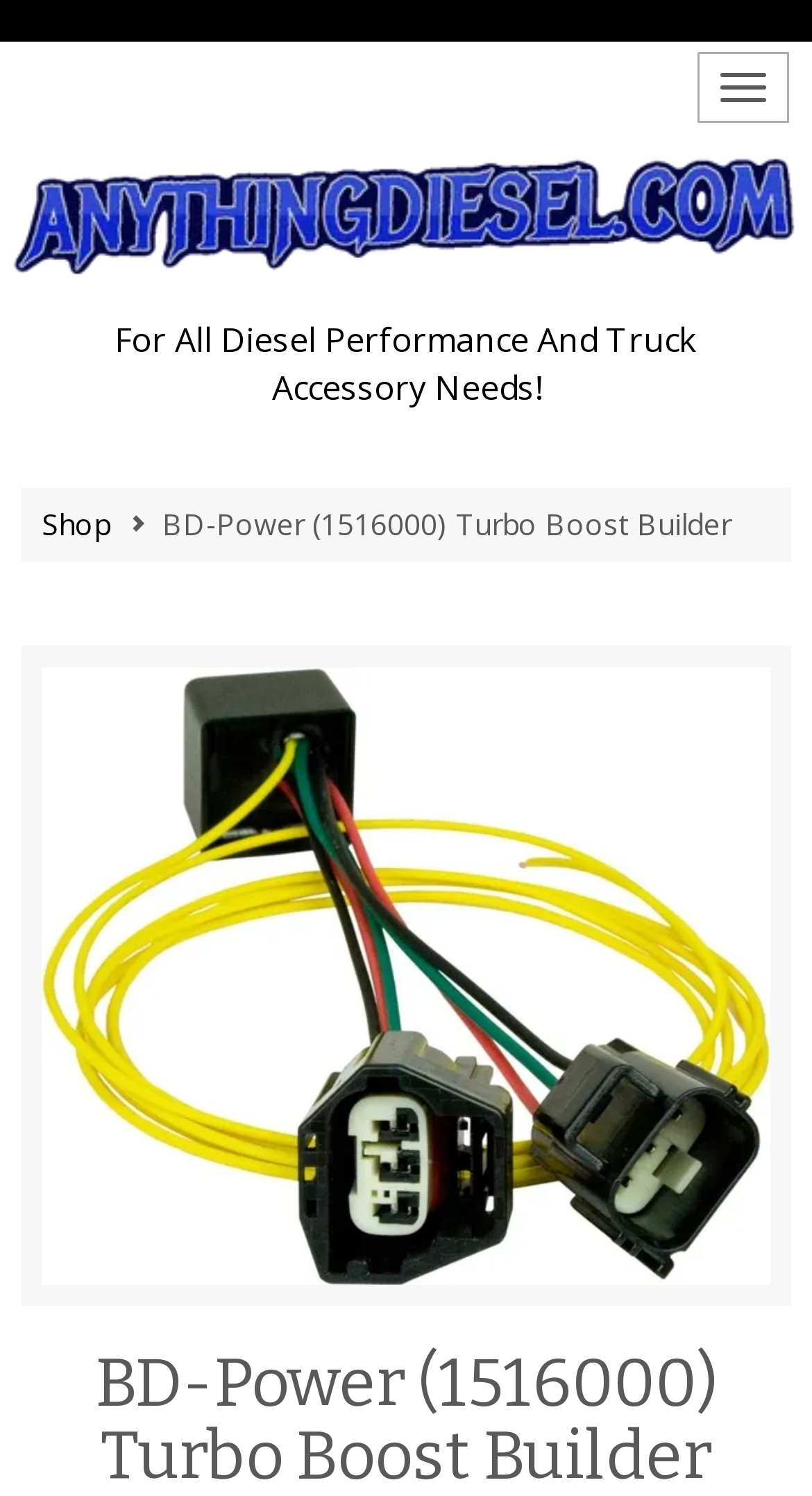Please answer the following question using a single word or phrase: 
What is the company name?

Anything Diesel